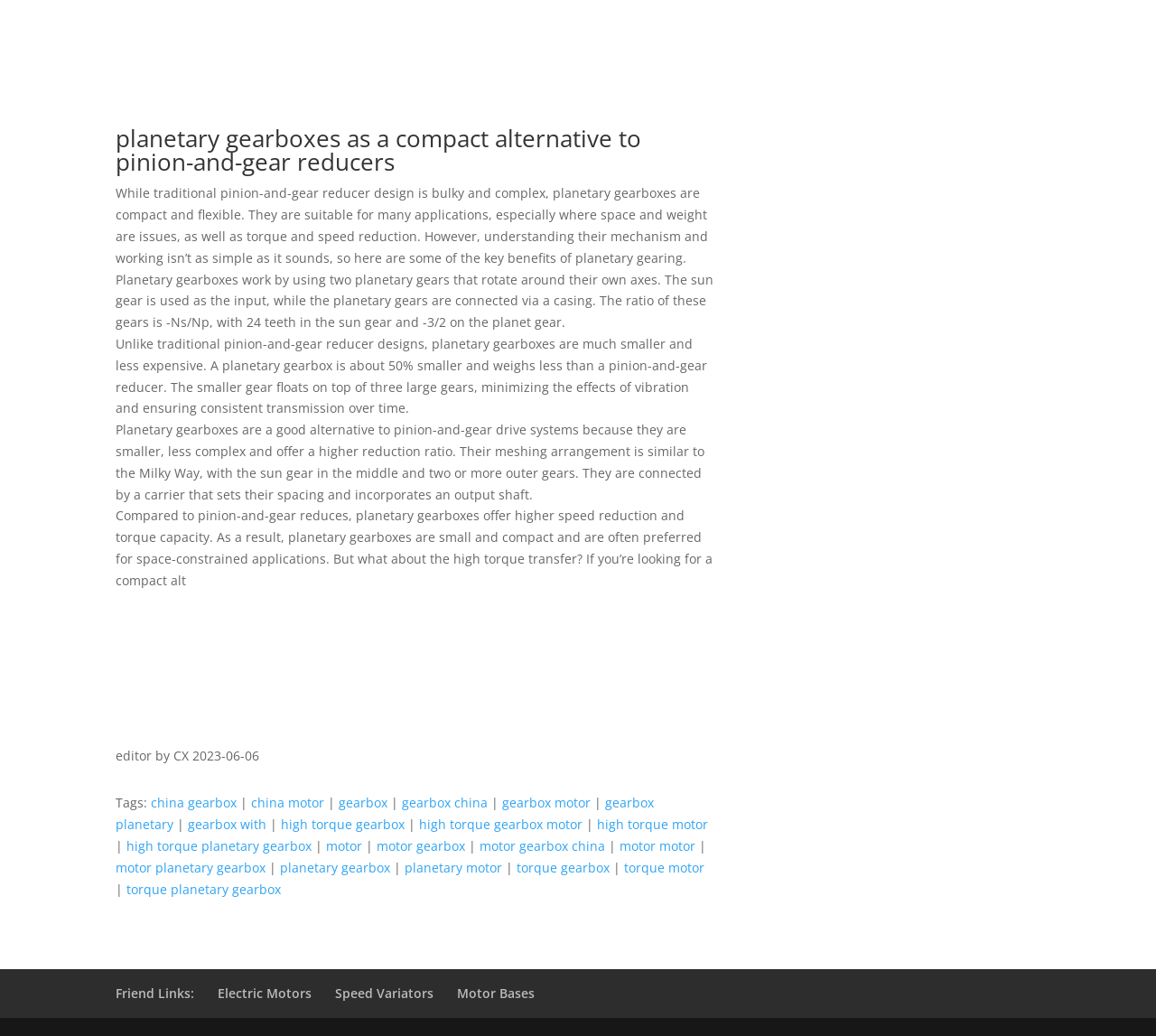What is the purpose of planetary gearboxes?
Please analyze the image and answer the question with as much detail as possible.

The purpose of planetary gearboxes is to achieve torque and speed reduction, which is mentioned in the text as one of the benefits of using planetary gearboxes.